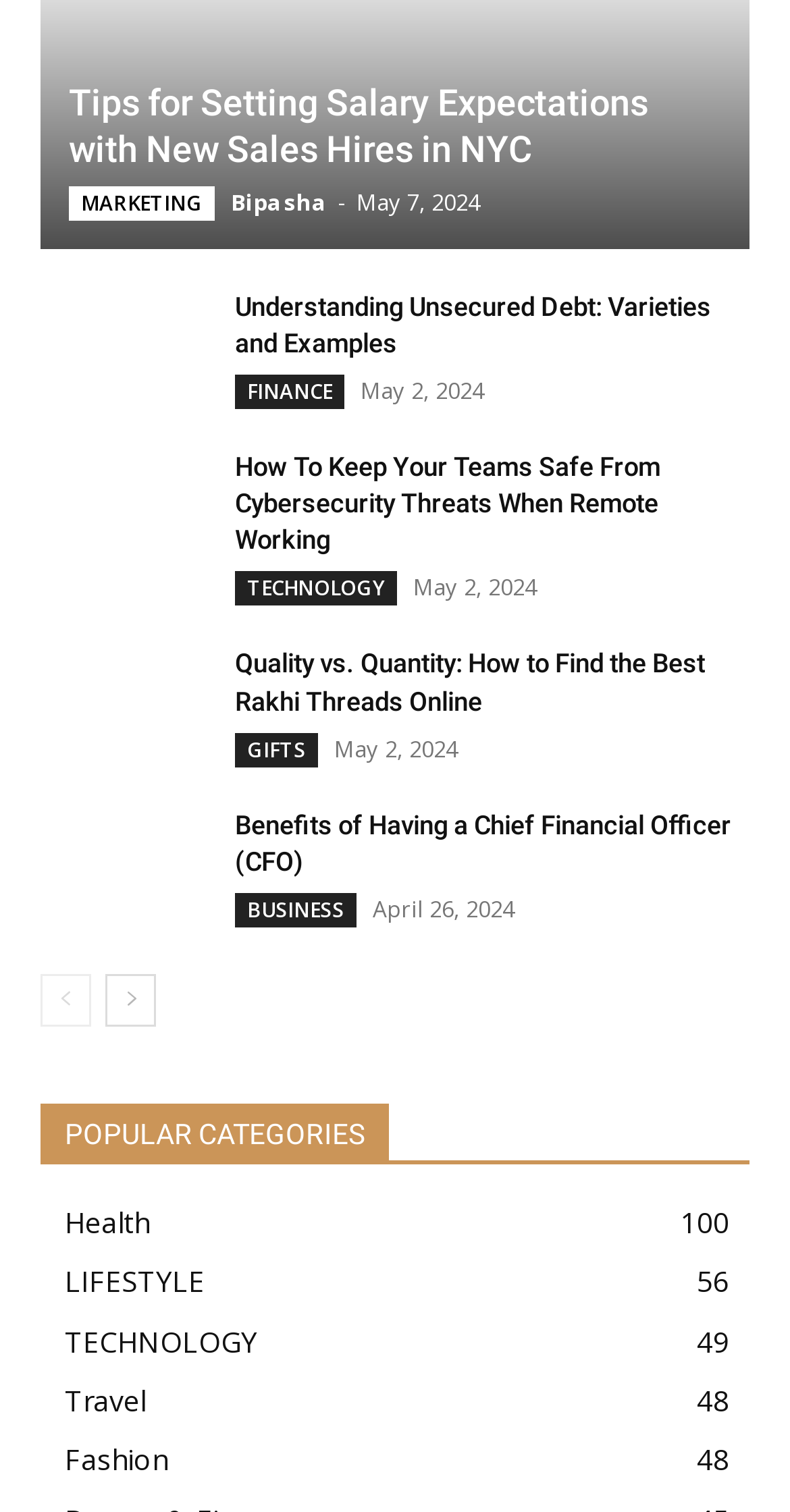Use a single word or phrase to answer the question: 
How many categories are listed under 'POPULAR CATEGORIES'?

5